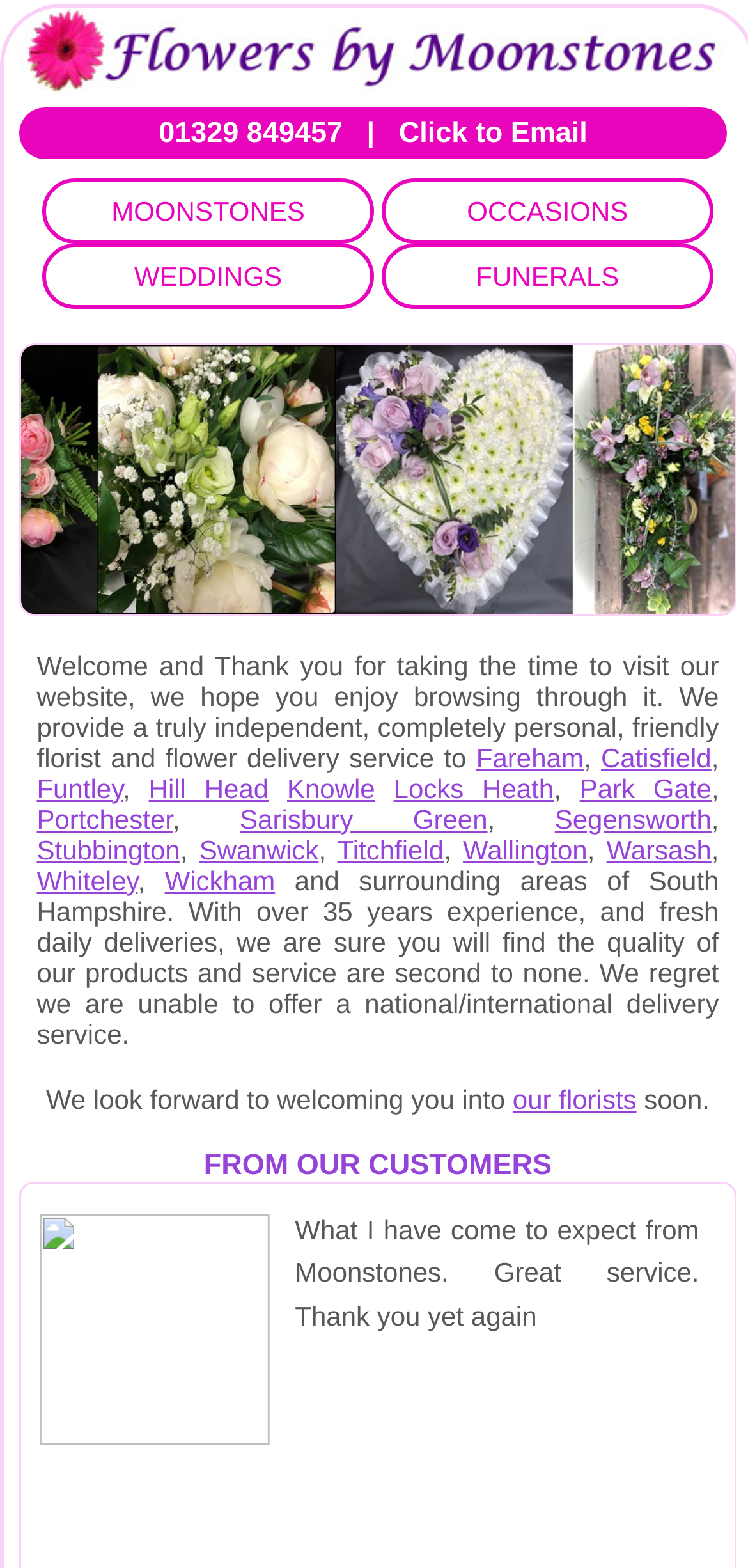Please identify the bounding box coordinates of the clickable region that I should interact with to perform the following instruction: "Visit the Home page". The coordinates should be expressed as four float numbers between 0 and 1, i.e., [left, top, right, bottom].

[0.249, 0.197, 0.761, 0.239]